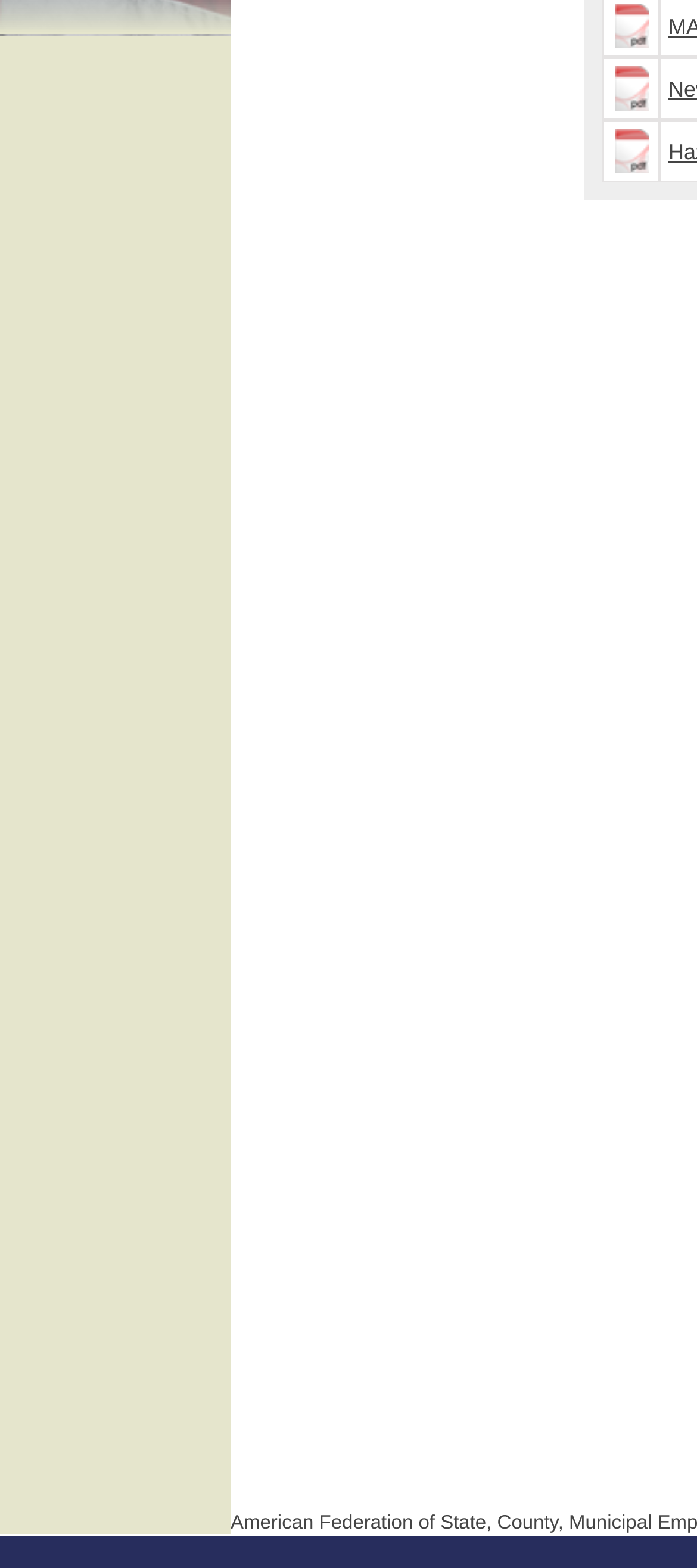Find the bounding box coordinates for the area that must be clicked to perform this action: "view the Document gridcell".

[0.864, 0.036, 0.946, 0.076]